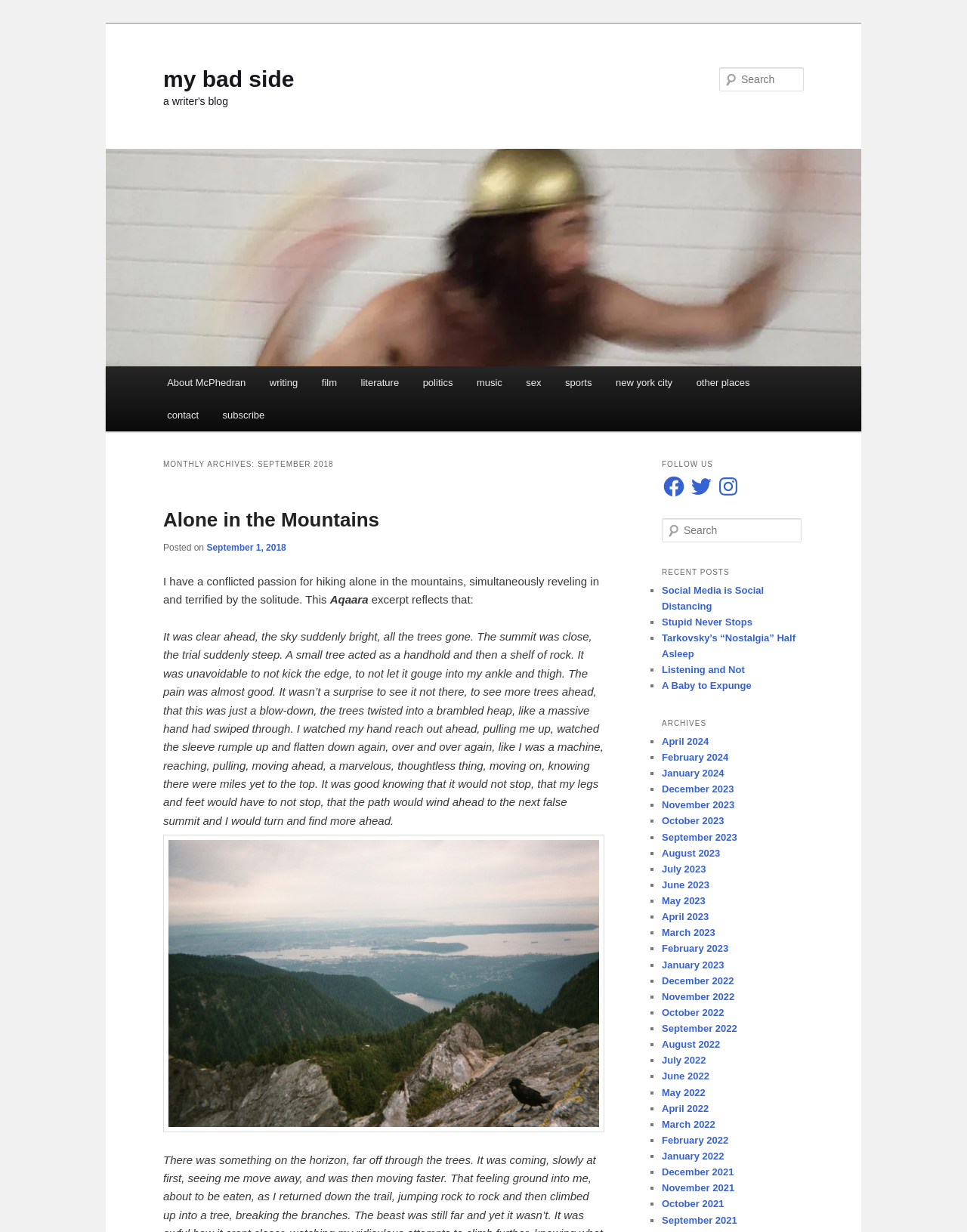Please determine the bounding box coordinates for the element that should be clicked to follow these instructions: "Follow on Facebook".

[0.684, 0.385, 0.709, 0.405]